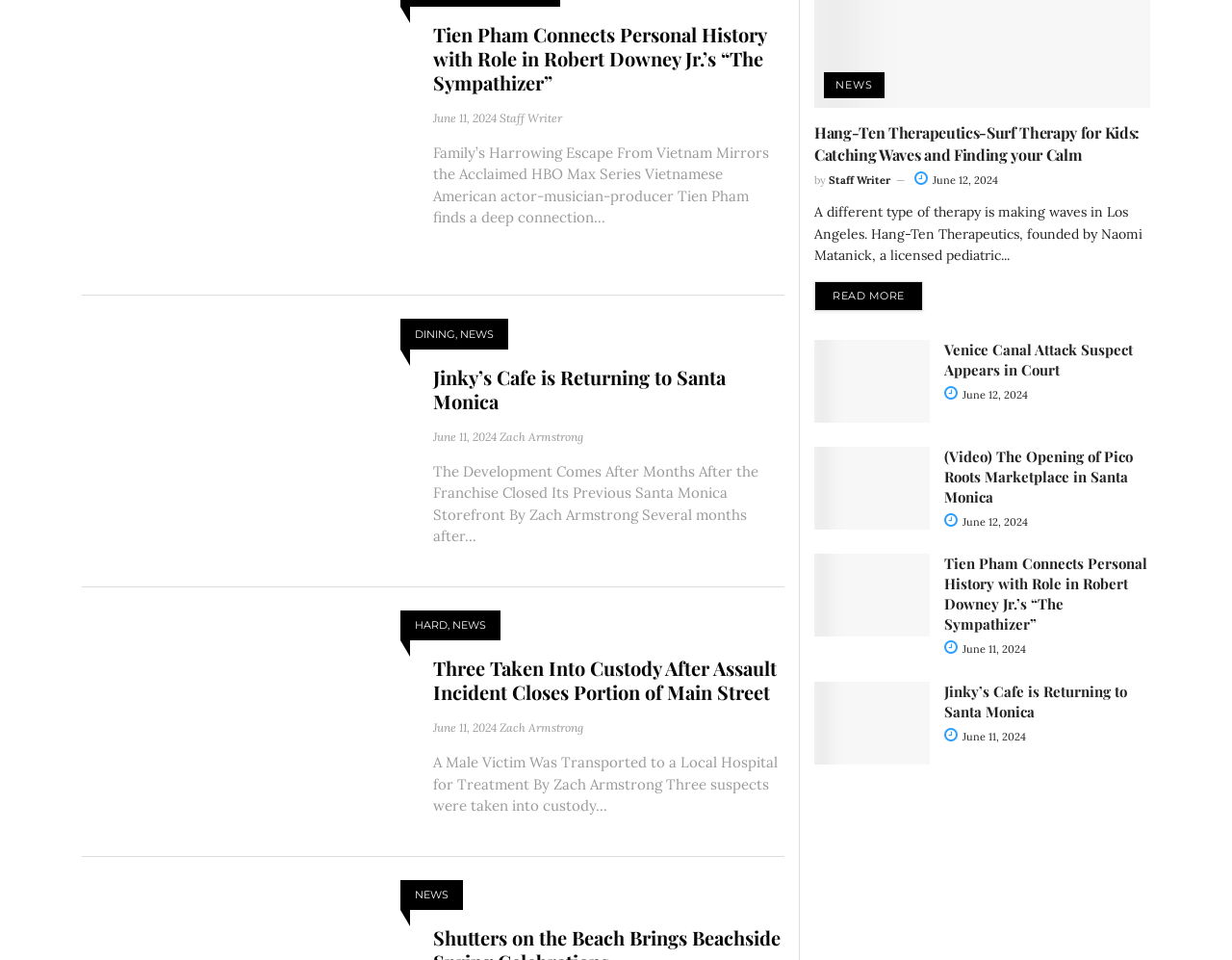Based on the description "June 12, 2024", find the bounding box of the specified UI element.

[0.766, 0.404, 0.834, 0.418]